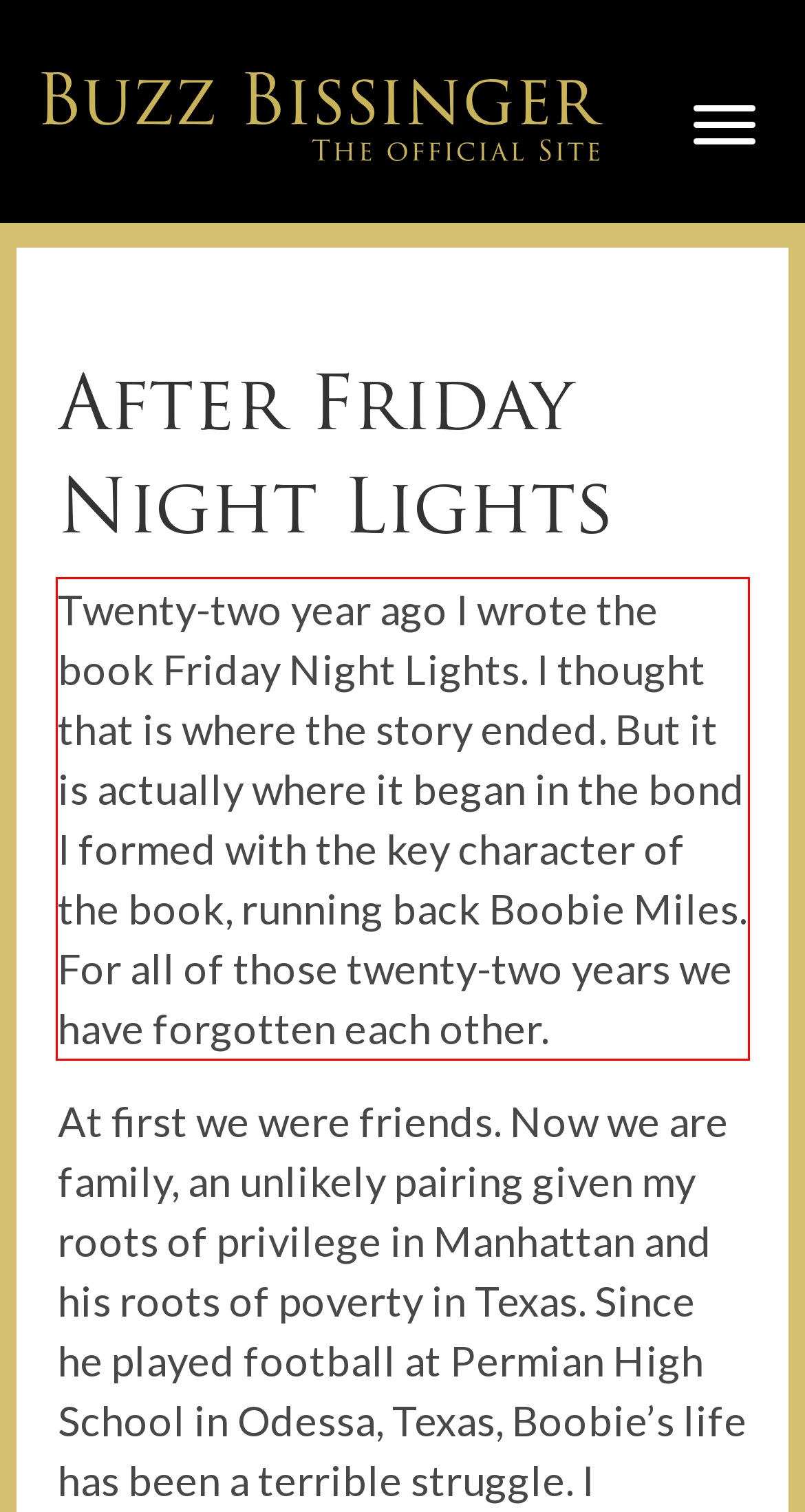Analyze the screenshot of the webpage that features a red bounding box and recognize the text content enclosed within this red bounding box.

Twenty-two year ago I wrote the book Friday Night Lights. I thought that is where the story ended. But it is actually where it began in the bond I formed with the key character of the book, running back Boobie Miles. For all of those twenty-two years we have forgotten each other.